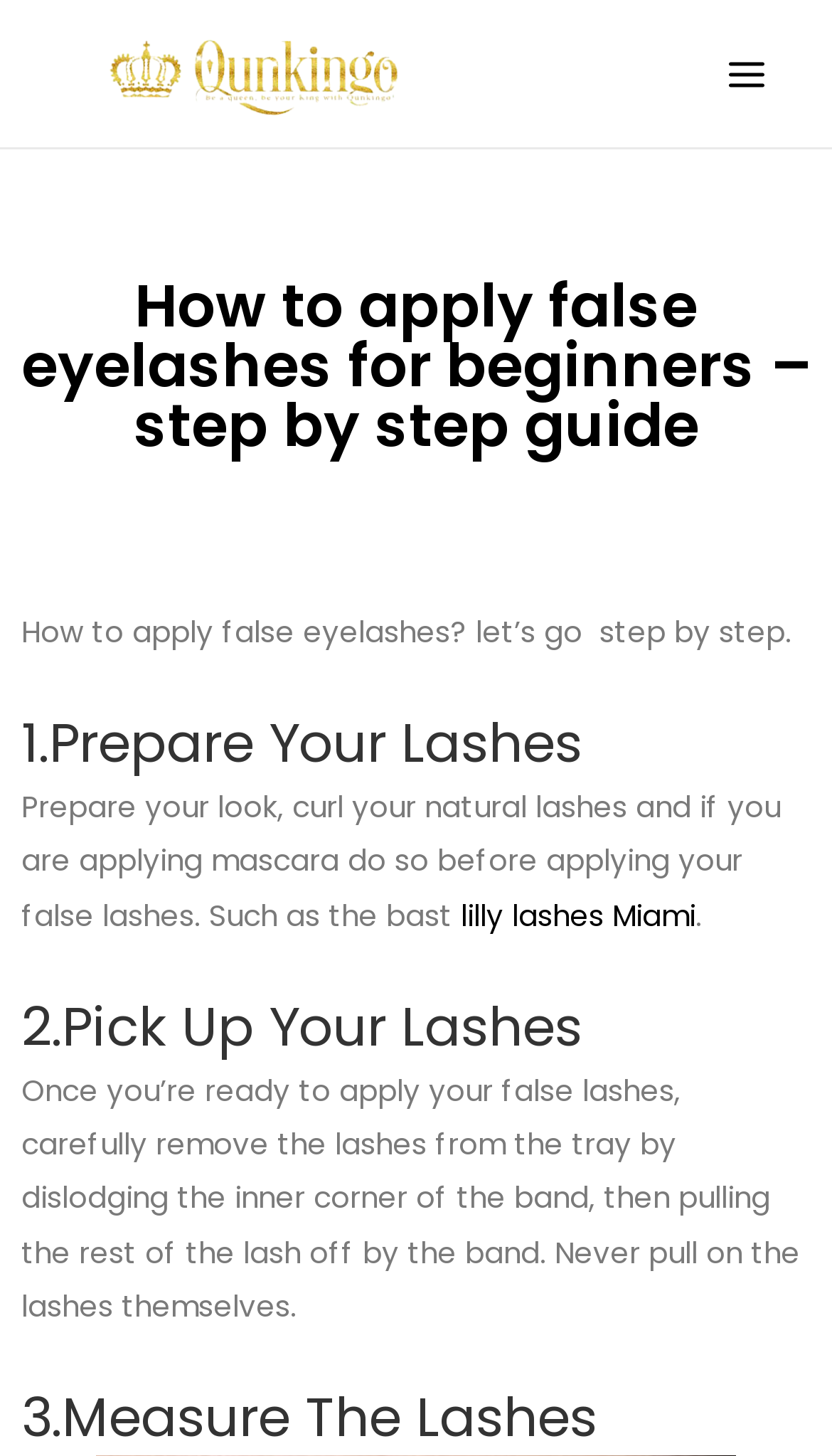Please give a succinct answer using a single word or phrase:
What is the name of the lashes mentioned in the guide?

Lilly Lashes Miami